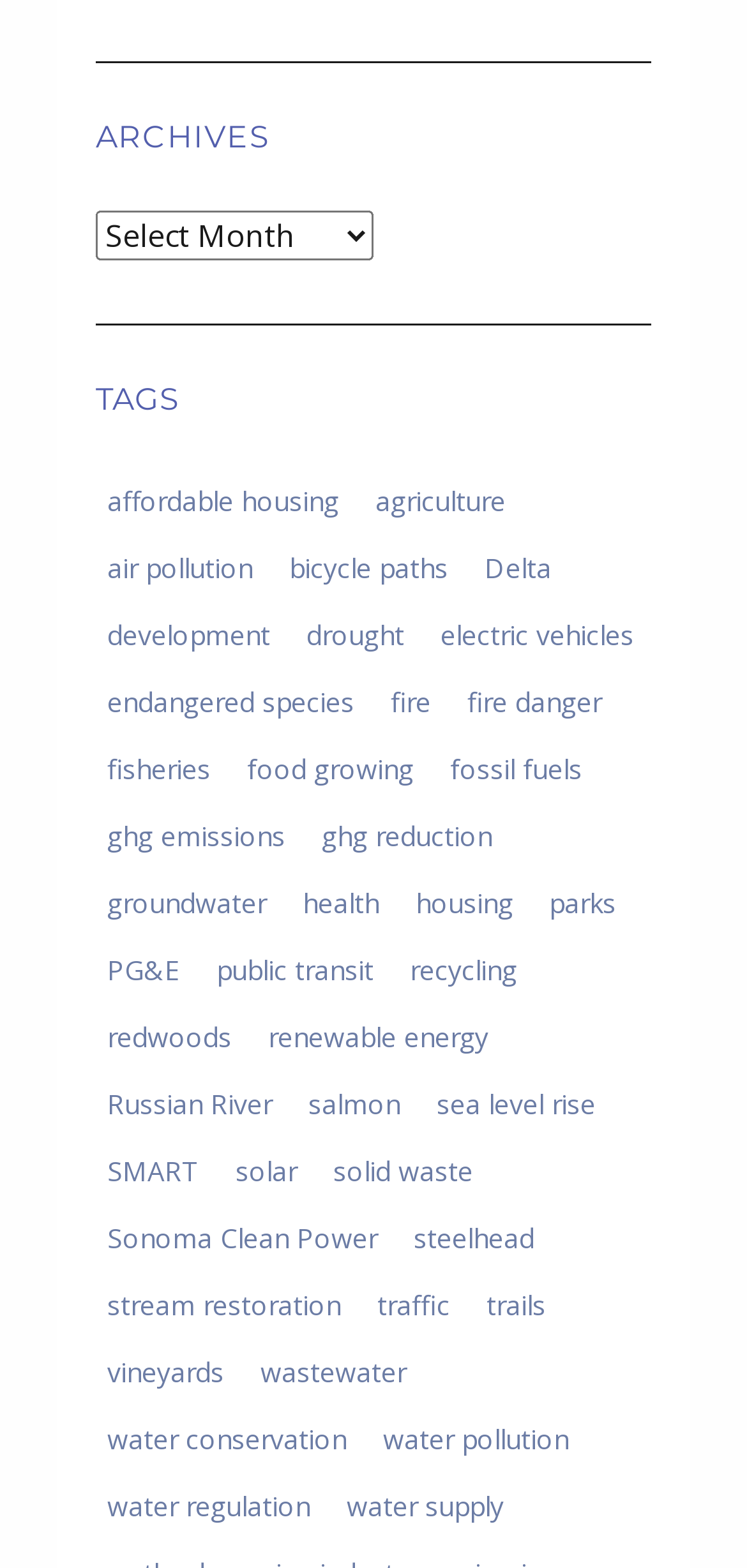What is the purpose of the combobox on the webpage?
Refer to the screenshot and answer in one word or phrase.

Filtering archives